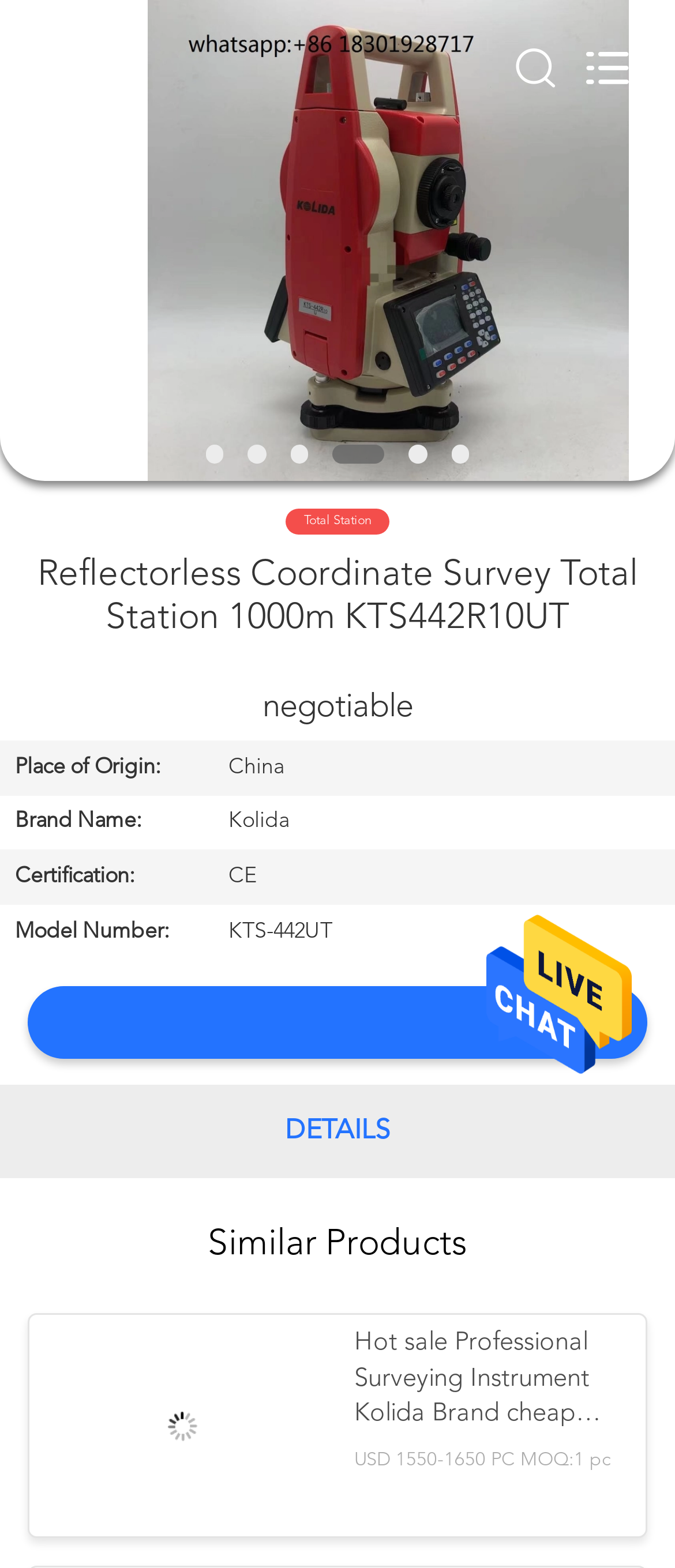Kindly determine the bounding box coordinates for the clickable area to achieve the given instruction: "Go to HOME page".

[0.0, 0.088, 0.195, 0.116]